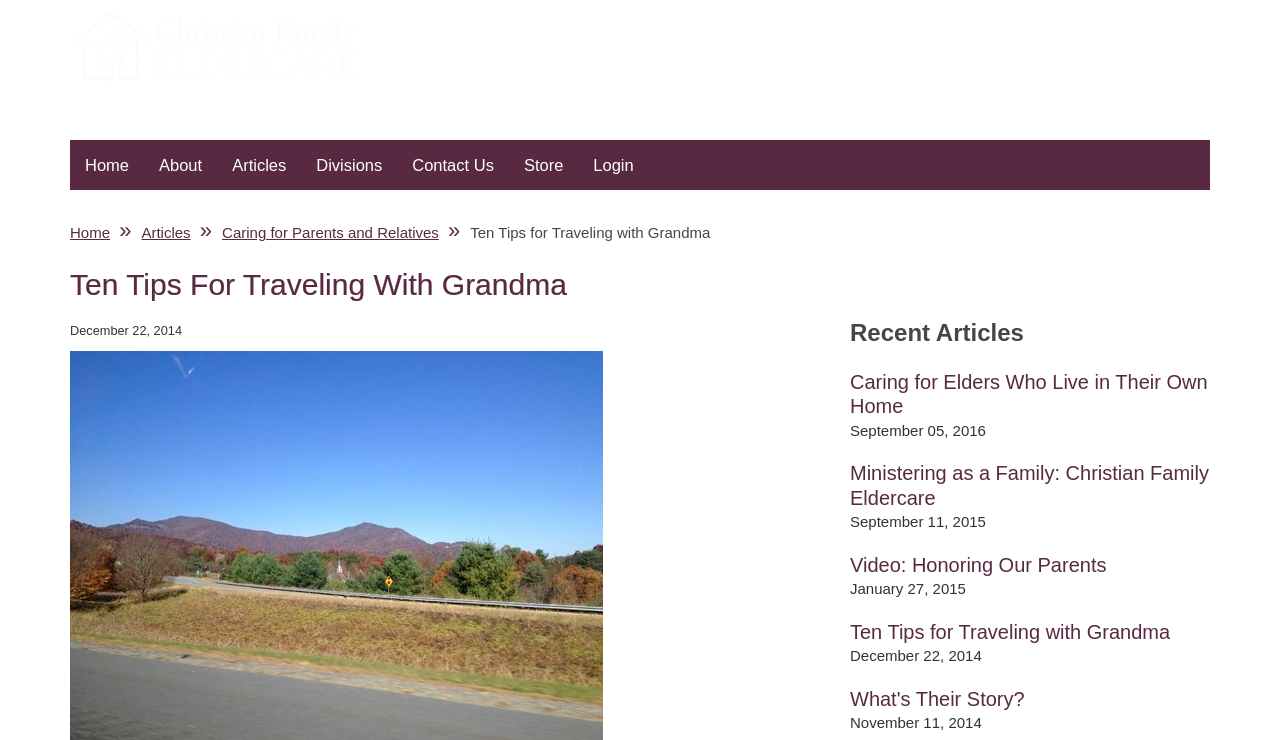Please predict the bounding box coordinates of the element's region where a click is necessary to complete the following instruction: "Go to Home page". The coordinates should be represented by four float numbers between 0 and 1, i.e., [left, top, right, bottom].

[0.055, 0.189, 0.113, 0.257]